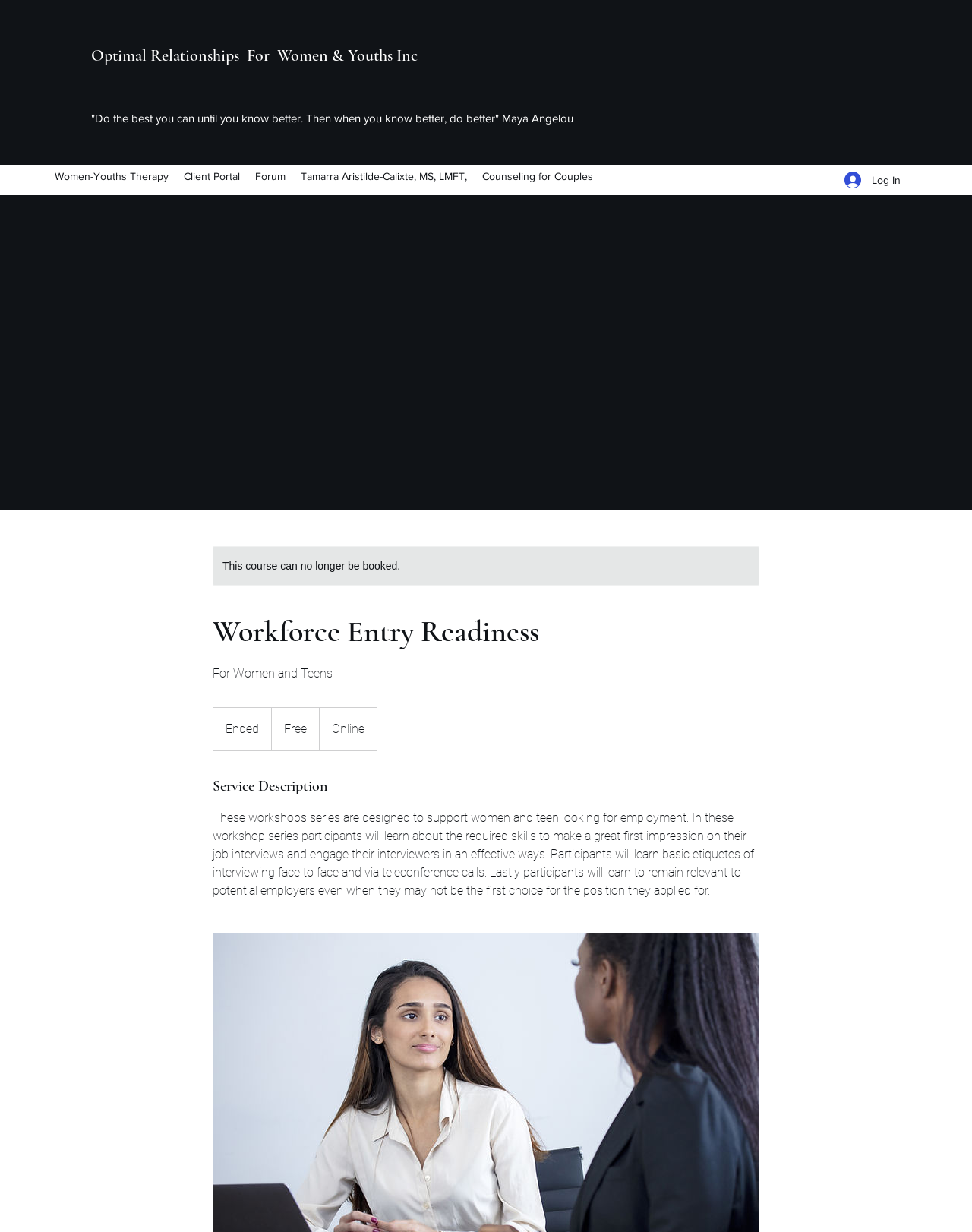What is the format of the workshop series? Based on the screenshot, please respond with a single word or phrase.

Online